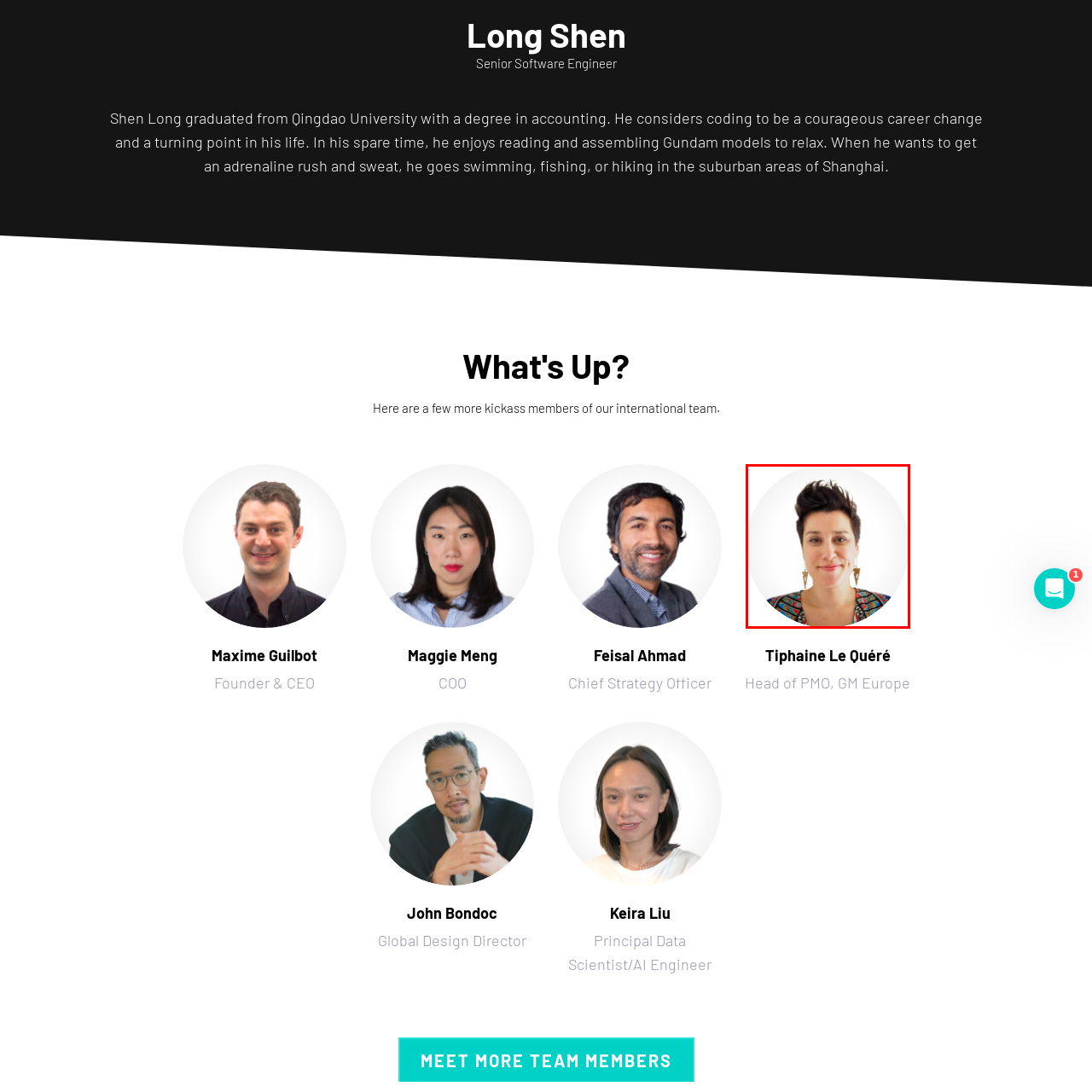What is reflected in Tiphaine's friendly expression?
Inspect the part of the image highlighted by the red bounding box and give a detailed answer to the question.

According to the caption, Tiphaine's friendly expression suggests approachability and warmth, which are personality traits that value collaboration and teamwork.